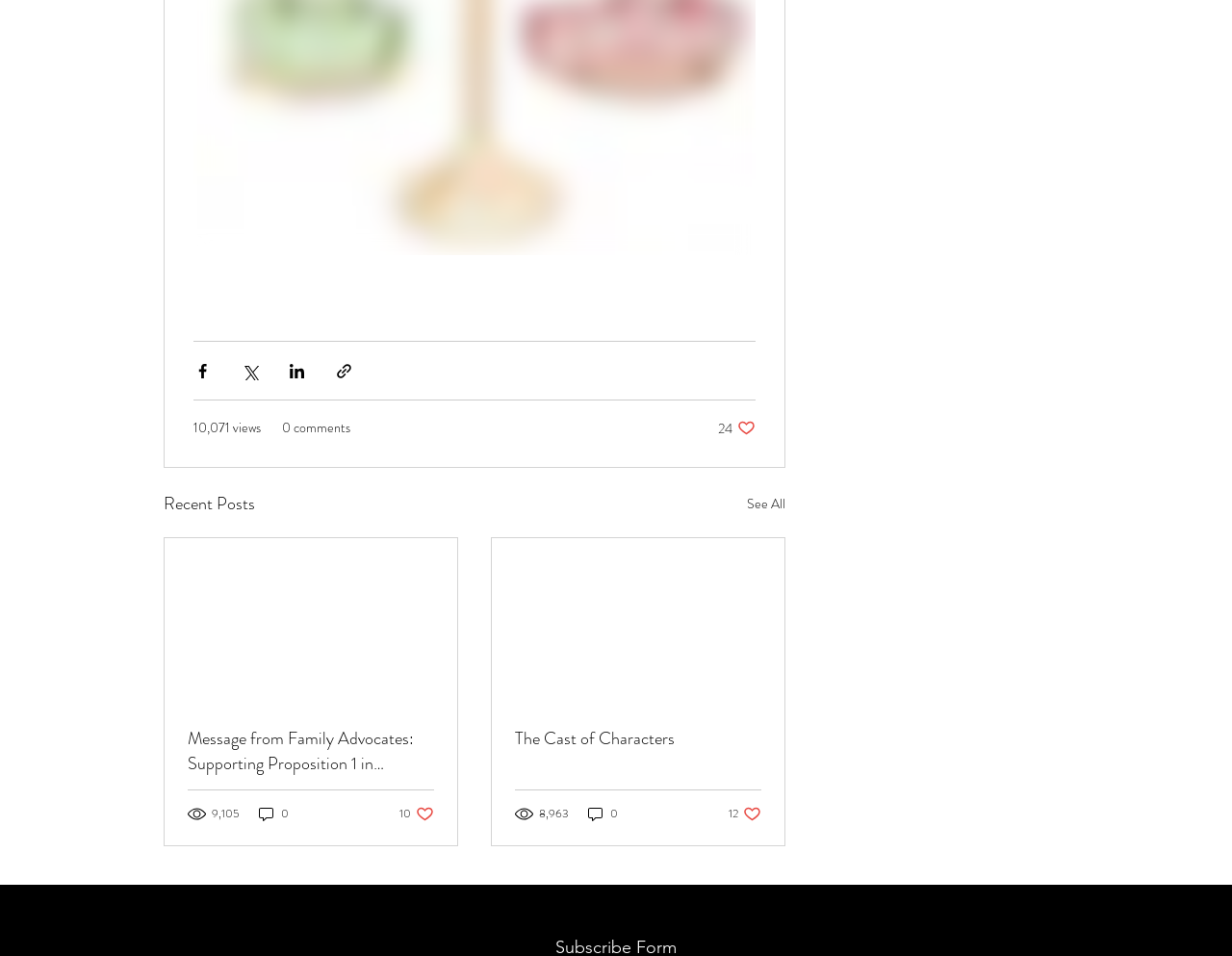Locate the bounding box of the UI element based on this description: "0 comments". Provide four float numbers between 0 and 1 as [left, top, right, bottom].

[0.229, 0.437, 0.284, 0.459]